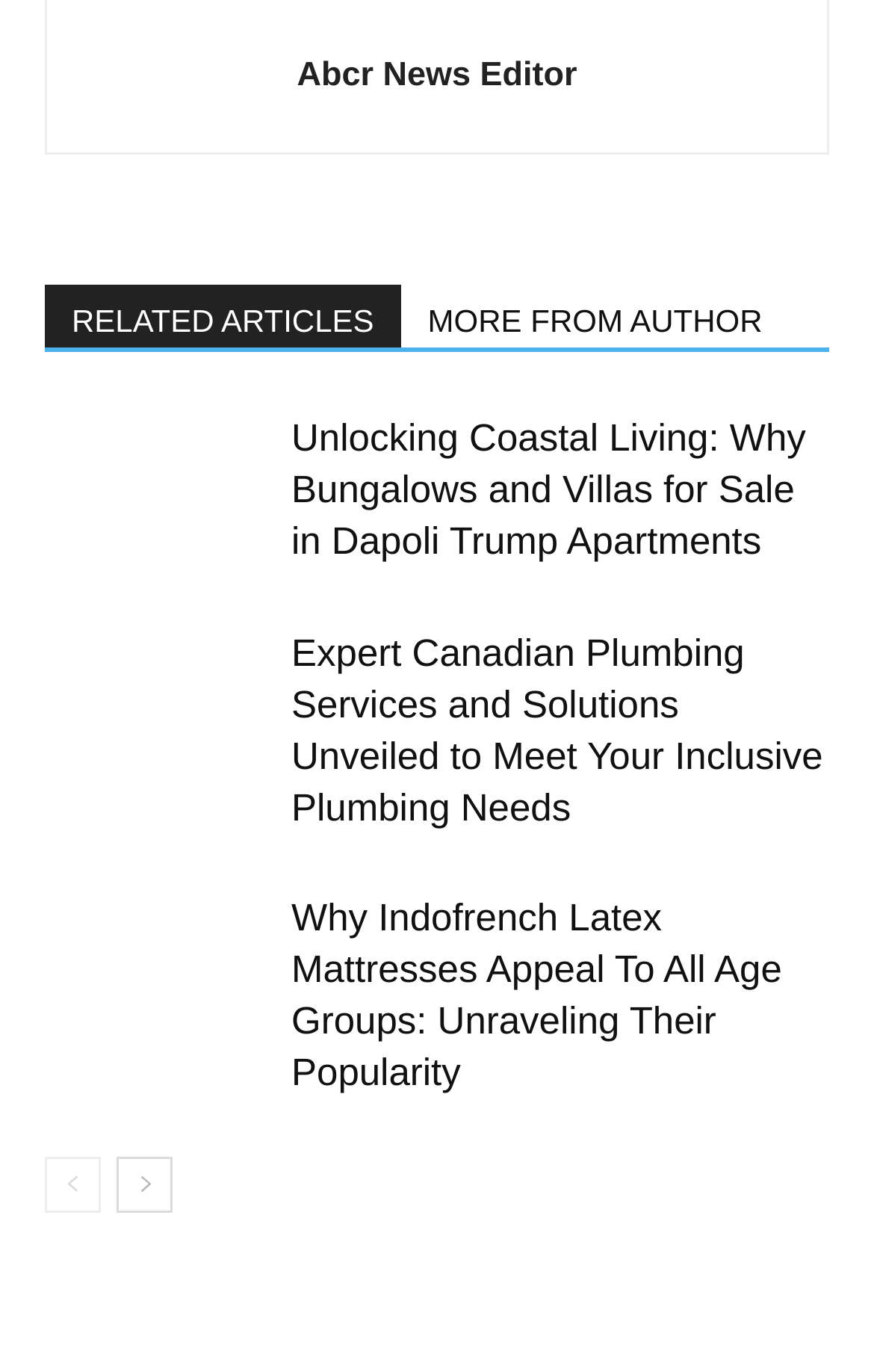What is the title of the first article?
Please provide a comprehensive and detailed answer to the question.

The first article's title can be found by looking at the heading element with the bounding box coordinates [0.333, 0.301, 0.949, 0.413], which contains the text 'Unlocking Coastal Living: Why Bungalows and Villas for Sale in Dapoli Trump Apartments'.